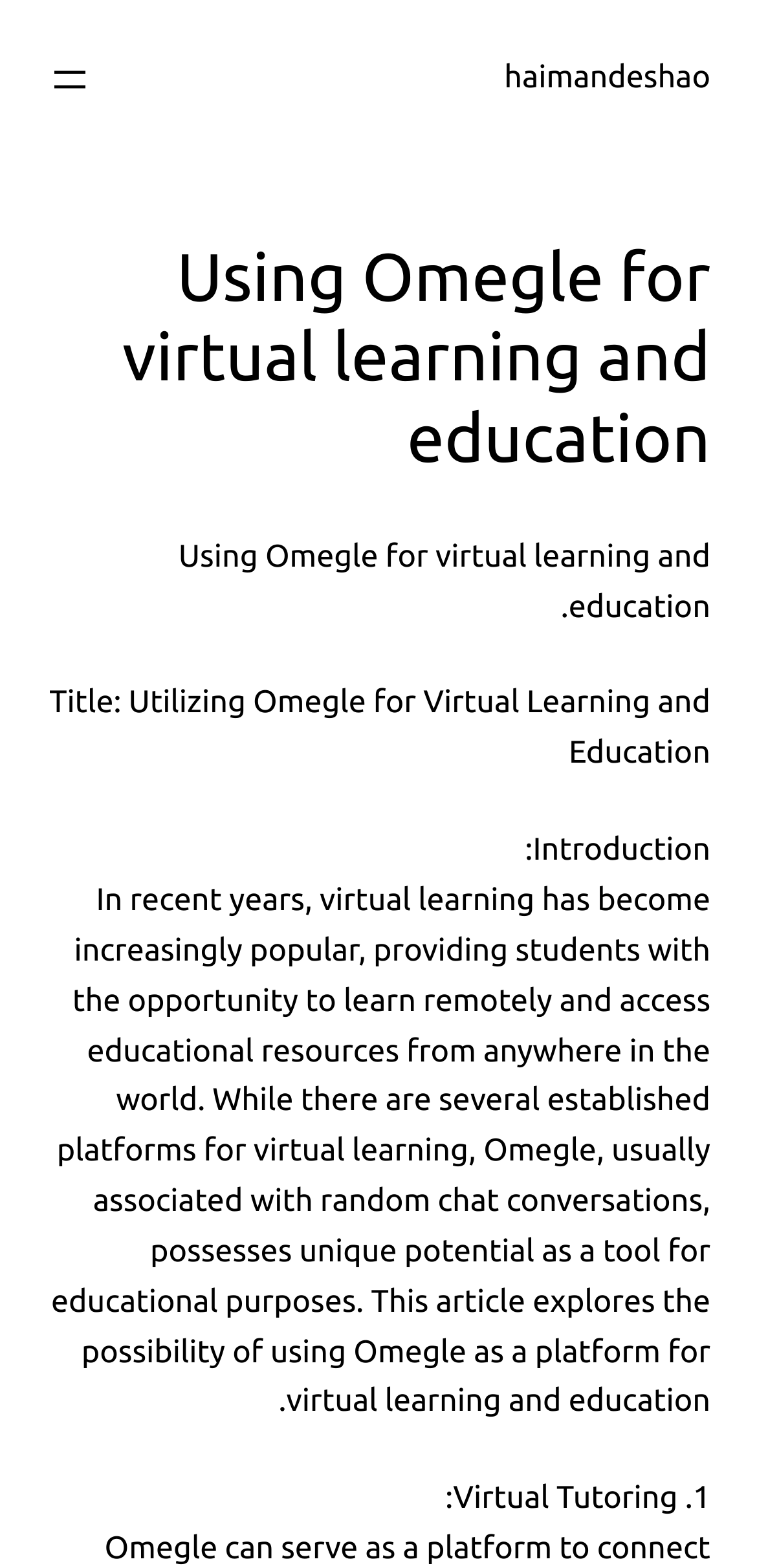Bounding box coordinates are specified in the format (top-left x, top-left y, bottom-right x, bottom-right y). All values are floating point numbers bounded between 0 and 1. Please provide the bounding box coordinate of the region this sentence describes: aria-label="פתיחת תפריט"

[0.062, 0.036, 0.123, 0.065]